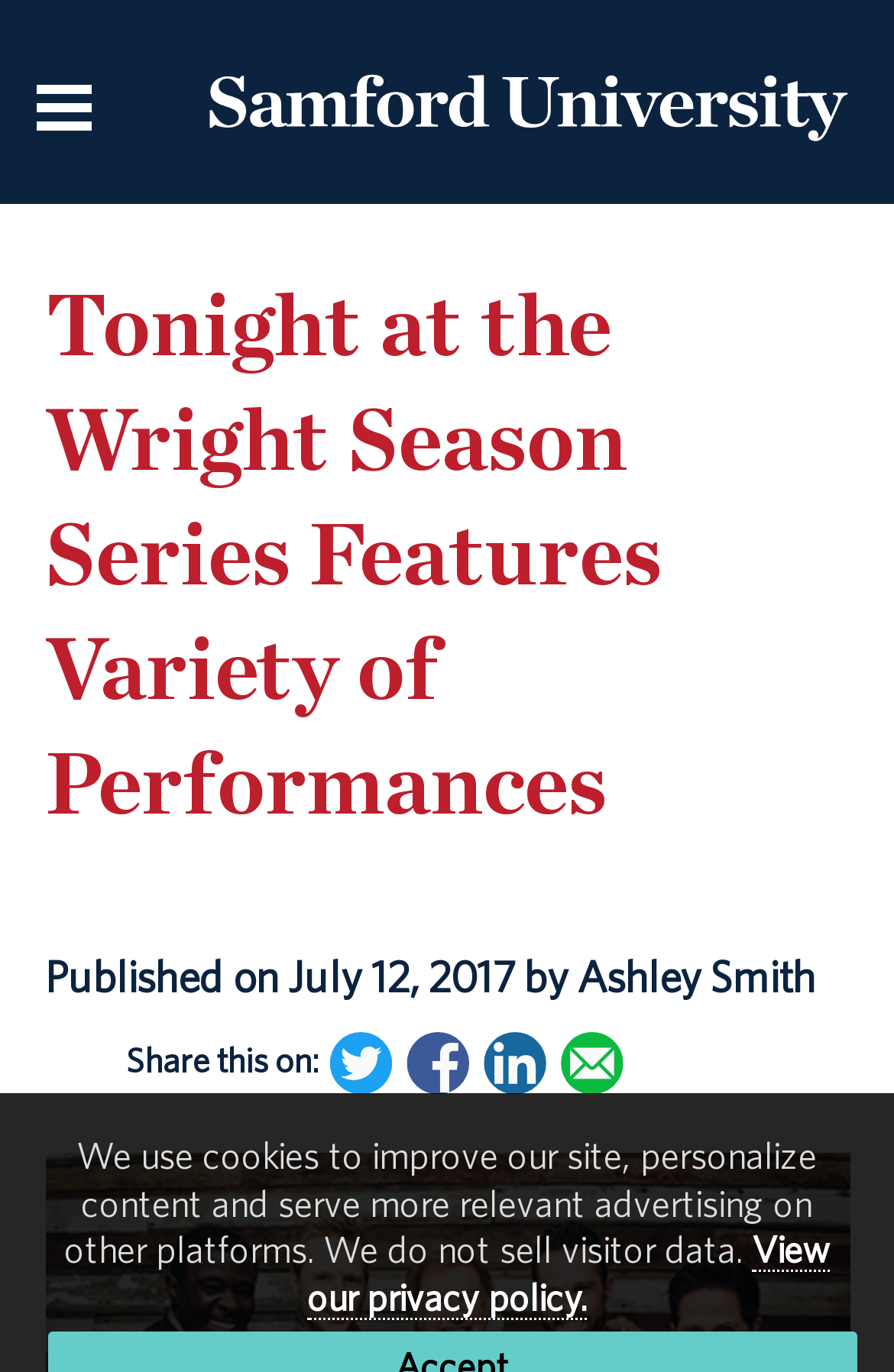Examine the image and give a thorough answer to the following question:
What is the date of publication?

I found a StaticText element with the text 'Published on July 12, 2017 by Ashley Smith ' located below the heading, with bounding box coordinates [0.05, 0.692, 0.927, 0.729]. This suggests that the date of publication is July 12, 2017.